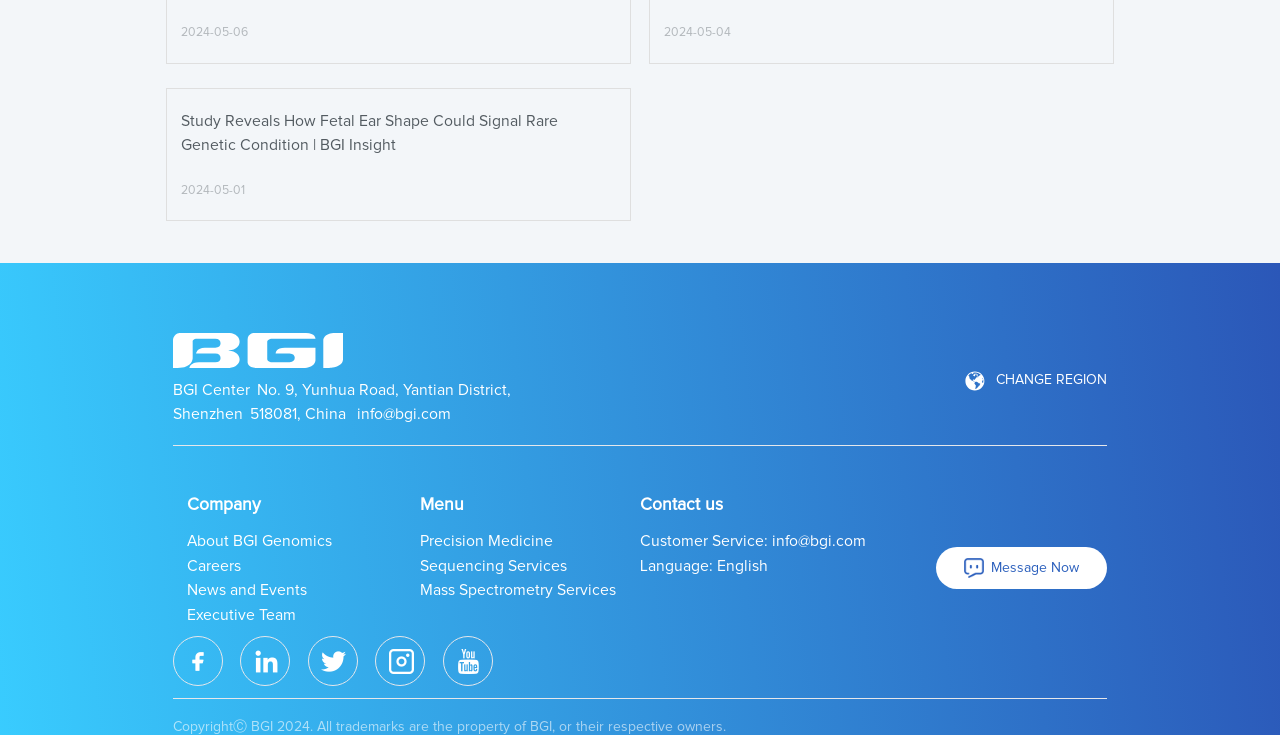Identify the coordinates of the bounding box for the element that must be clicked to accomplish the instruction: "Change region".

[0.753, 0.503, 0.865, 0.533]